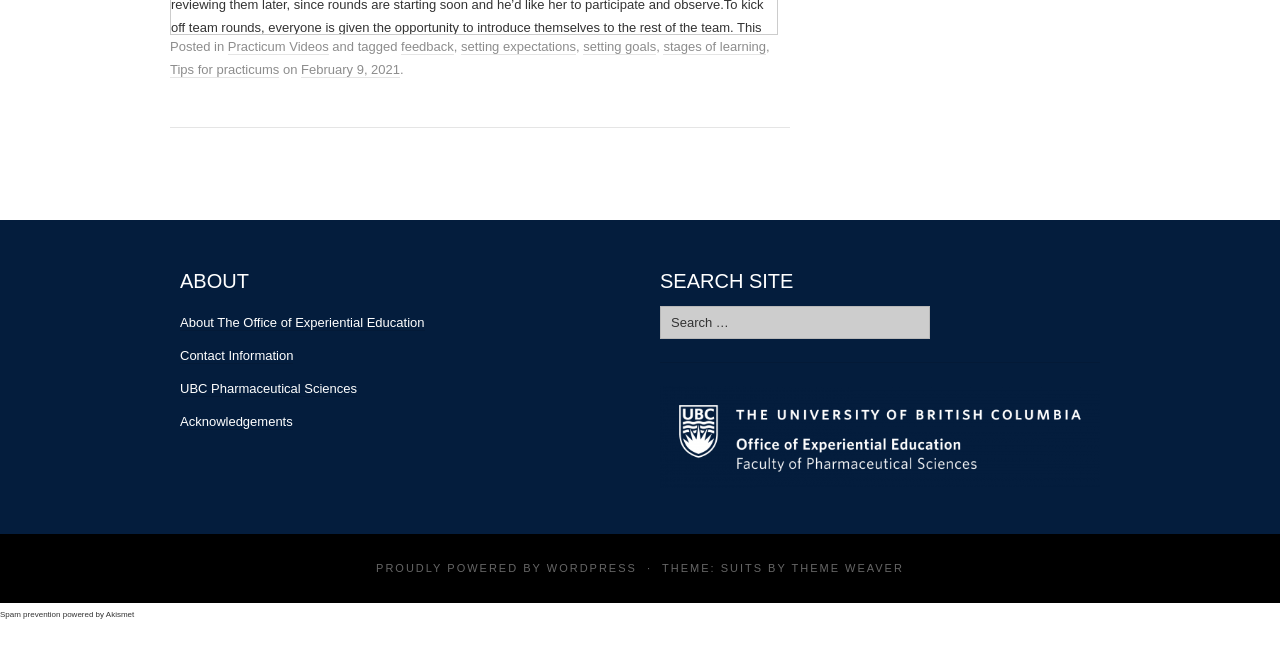Please locate the bounding box coordinates of the element that needs to be clicked to achieve the following instruction: "Share on facebook". The coordinates should be four float numbers between 0 and 1, i.e., [left, top, right, bottom].

None